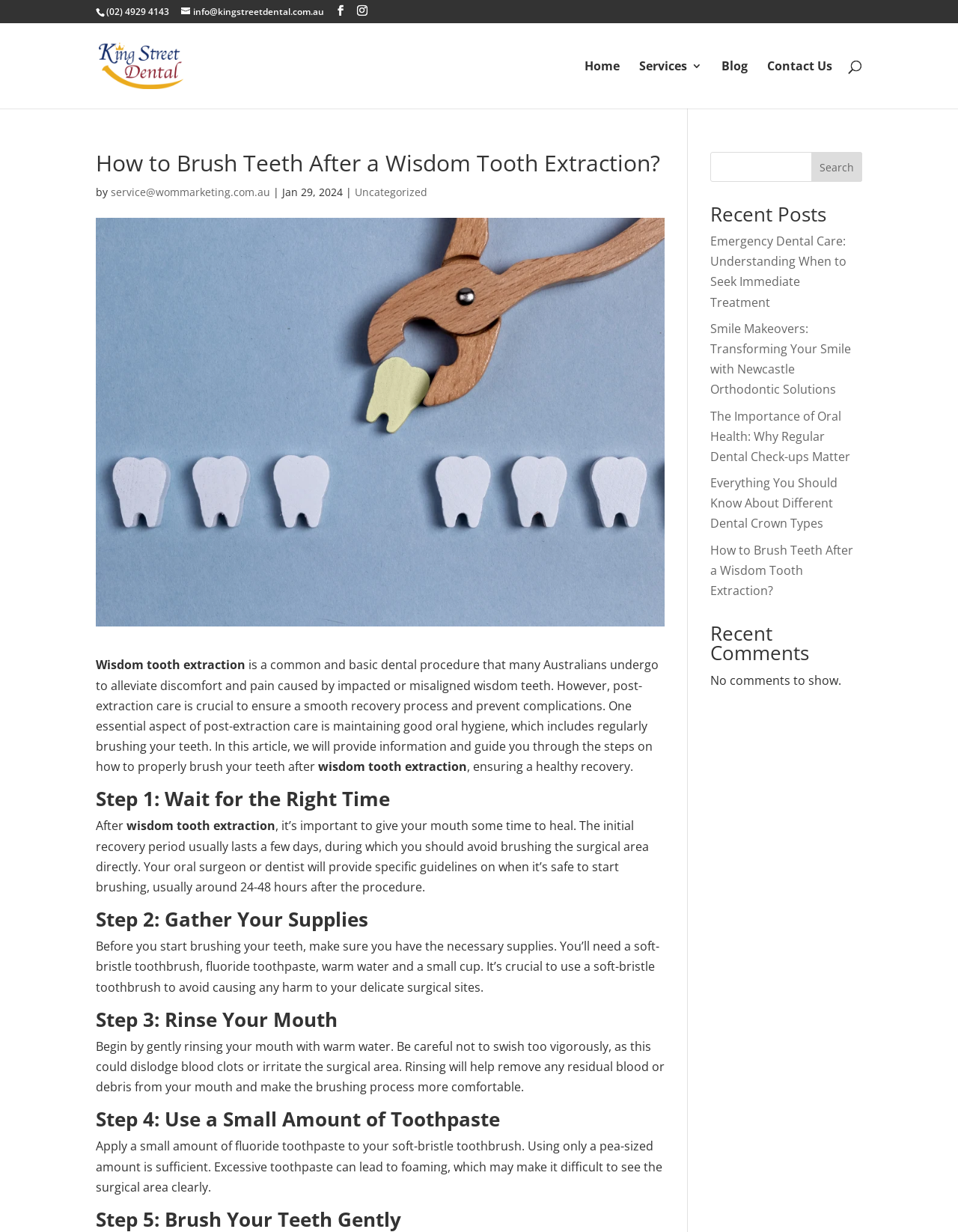Generate the text of the webpage's primary heading.

How to Brush Teeth After a Wisdom Tooth Extraction?